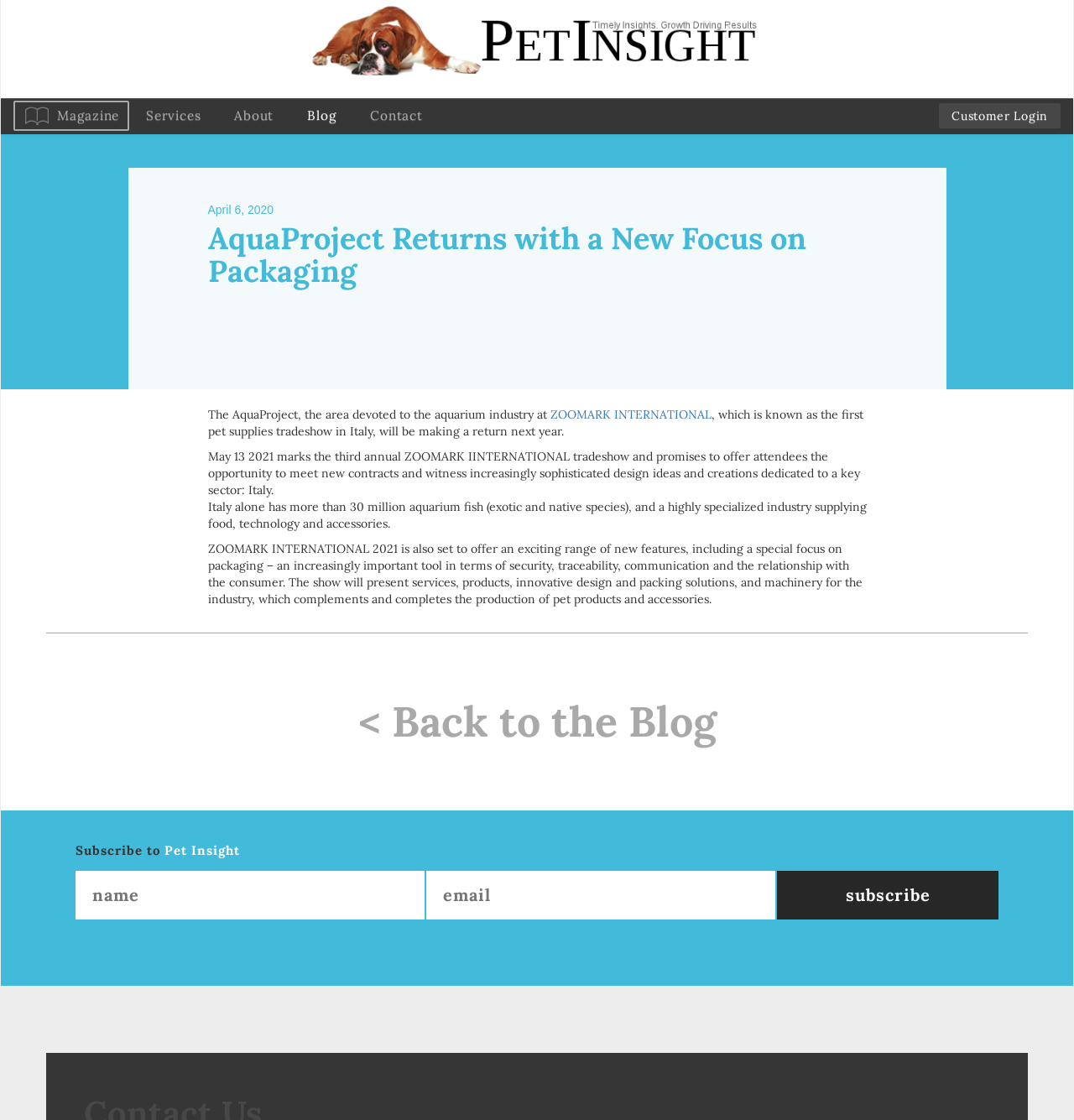Give the bounding box coordinates for this UI element: "< Back to the Blog". The coordinates should be four float numbers between 0 and 1, arranged as [left, top, right, bottom].

[0.333, 0.62, 0.667, 0.668]